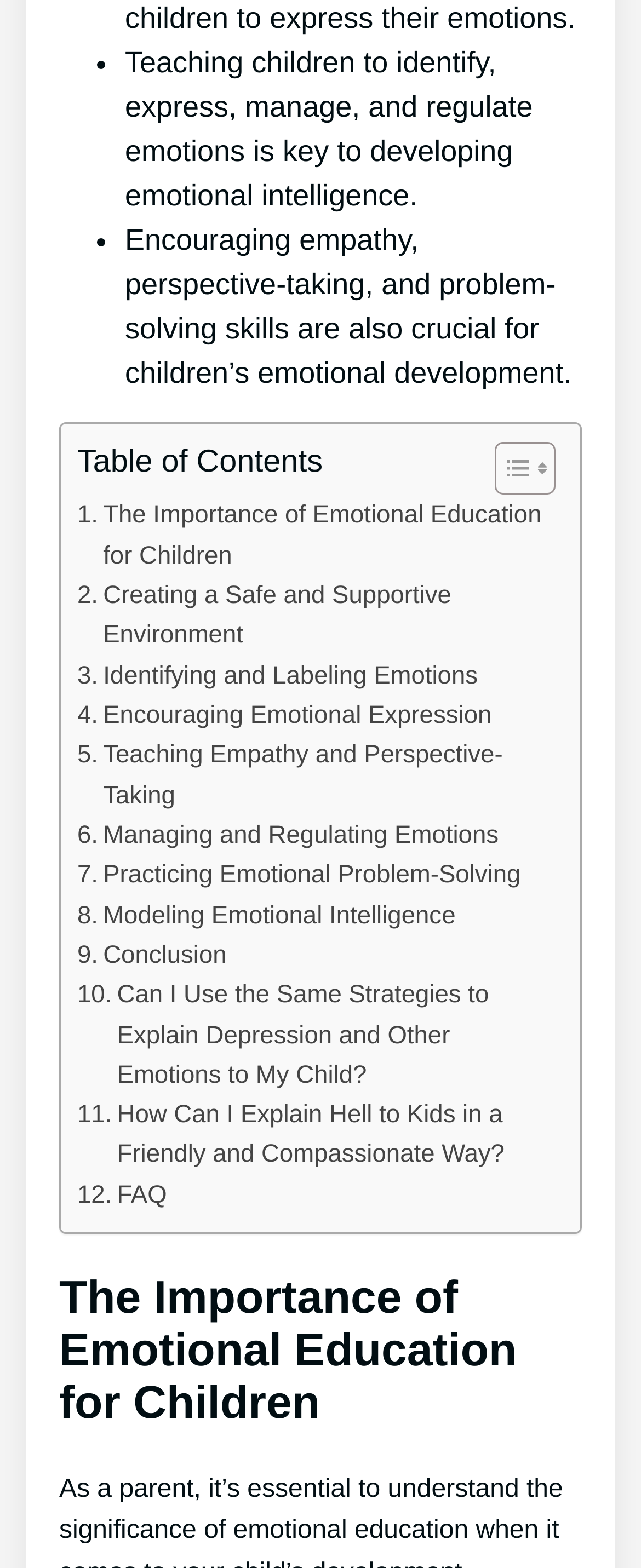Please identify the bounding box coordinates of the element's region that needs to be clicked to fulfill the following instruction: "Learn about Identifying and Labeling Emotions". The bounding box coordinates should consist of four float numbers between 0 and 1, i.e., [left, top, right, bottom].

[0.121, 0.419, 0.745, 0.444]